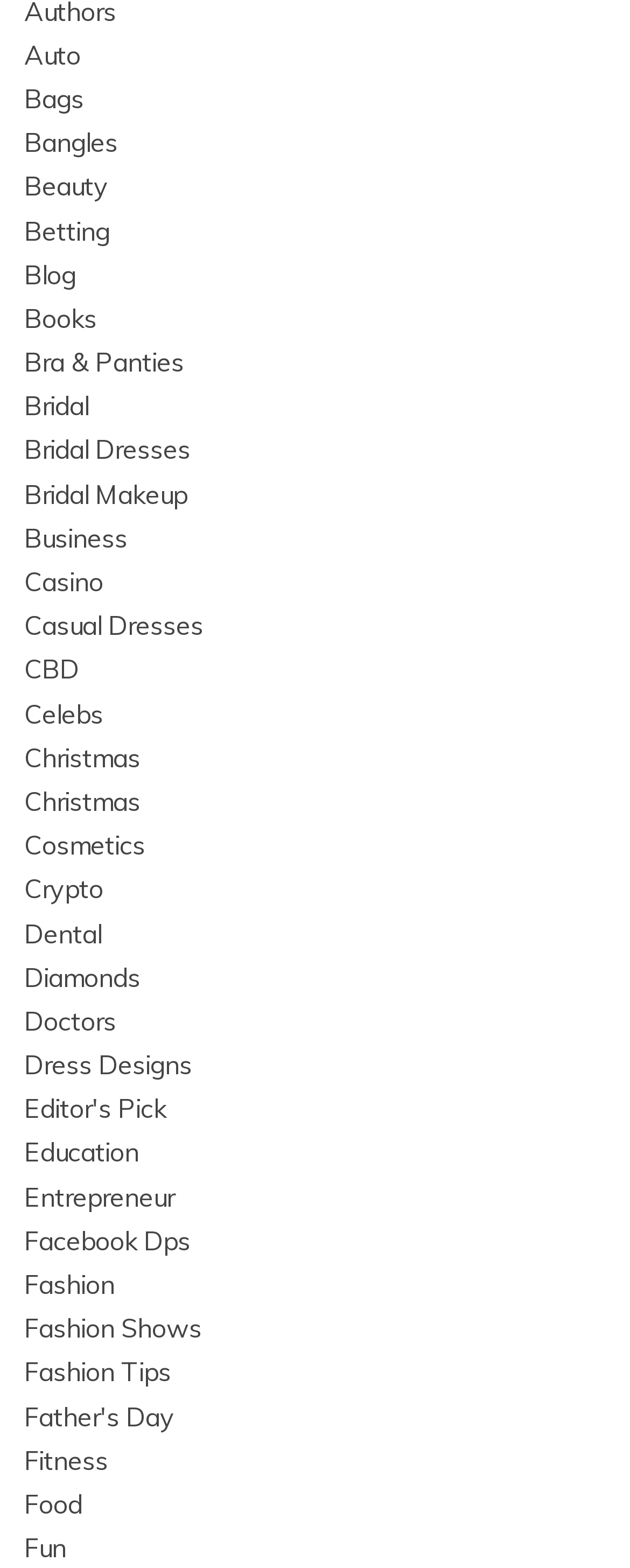Based on the image, please respond to the question with as much detail as possible:
How many categories are listed on the webpage?

I counted the number of links on the webpage, and there are 78 categories listed, ranging from 'Auto' to 'Fun'.